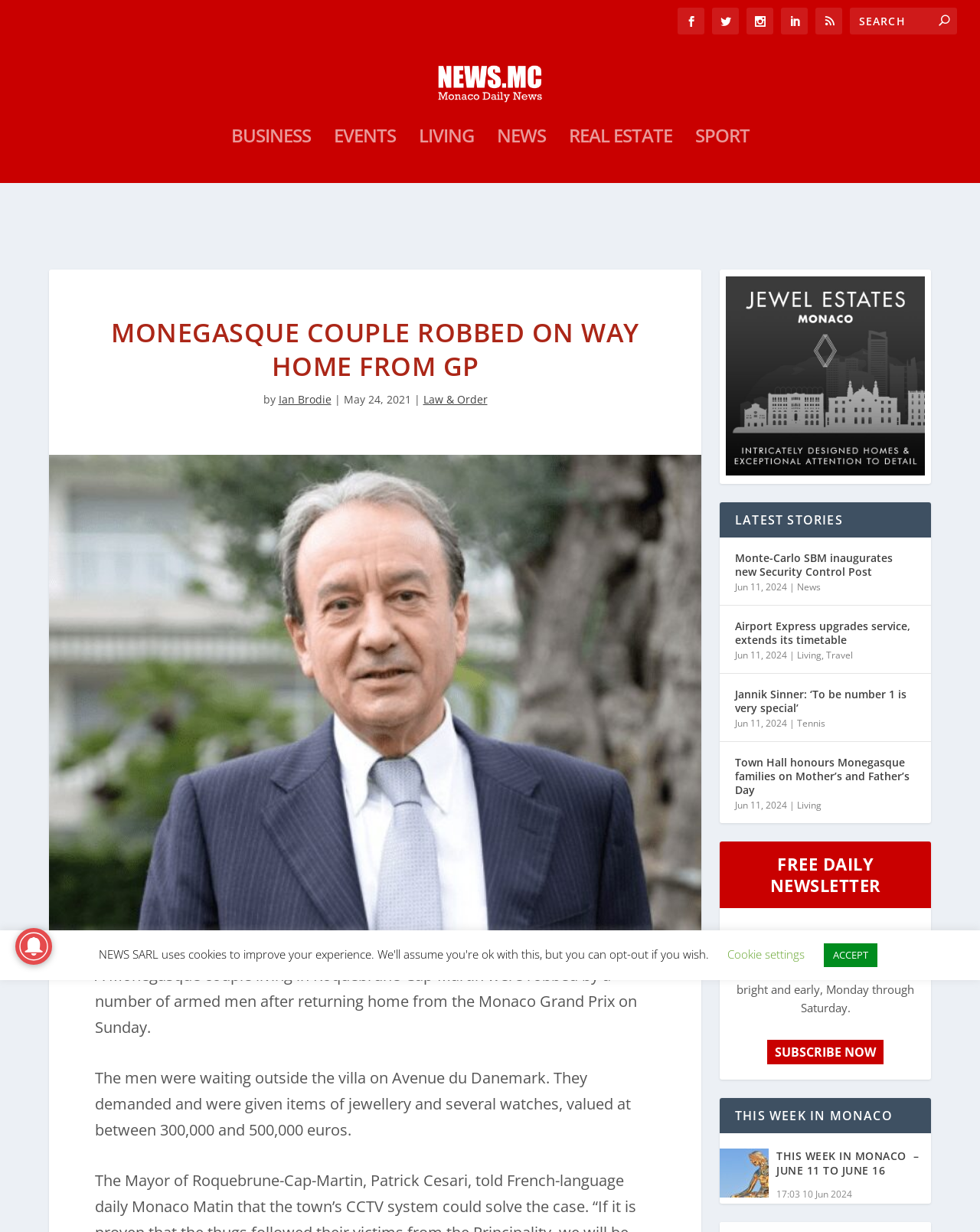Could you find the bounding box coordinates of the clickable area to complete this instruction: "Check the weather"?

[0.756, 0.962, 0.928, 0.982]